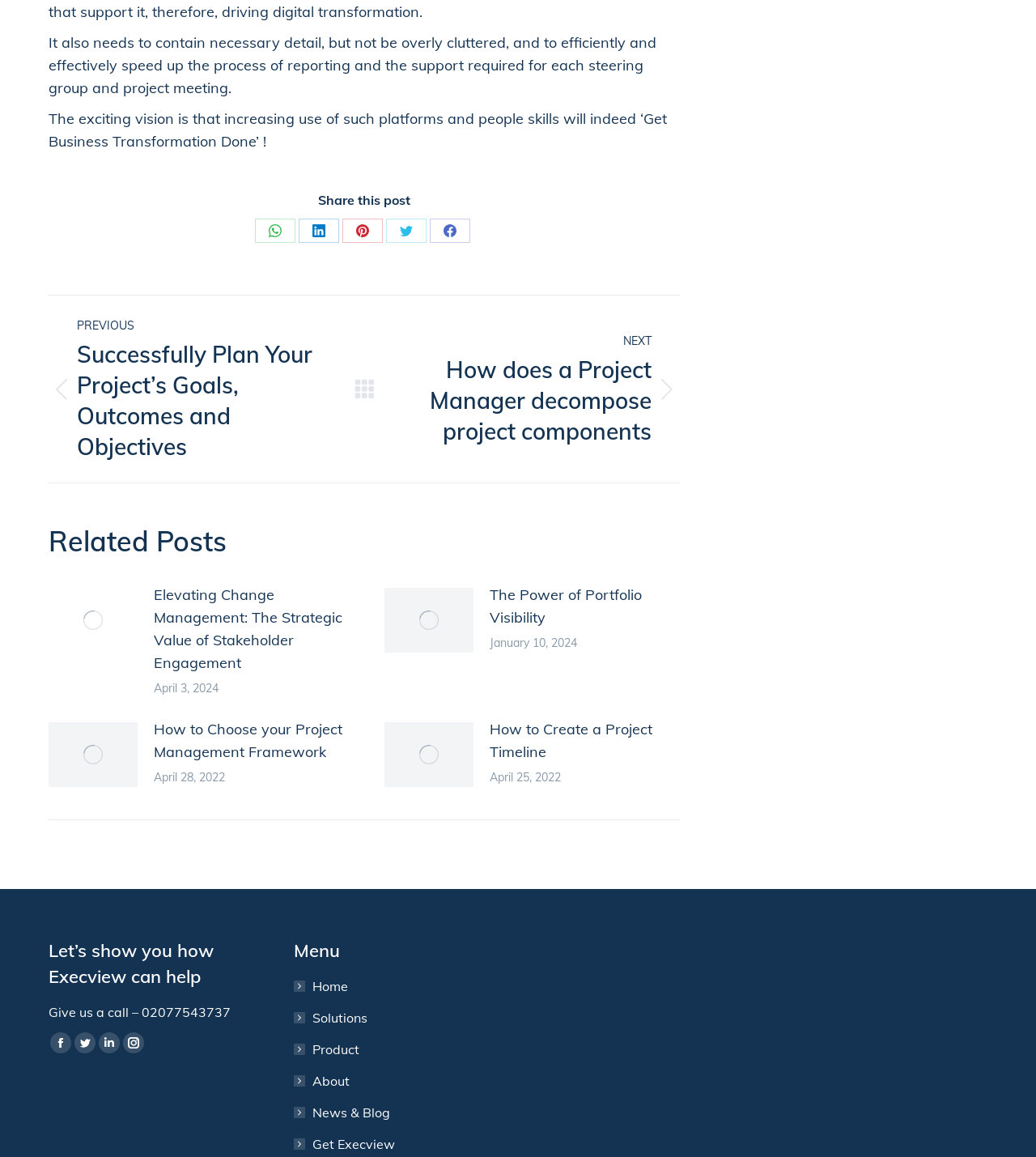How can this post be shared?
Please respond to the question with a detailed and thorough explanation.

There are links to share this post on various social media platforms, including WhatsApp, LinkedIn, Pinterest, Twitter, and Facebook, indicating that the post can be shared on these platforms.